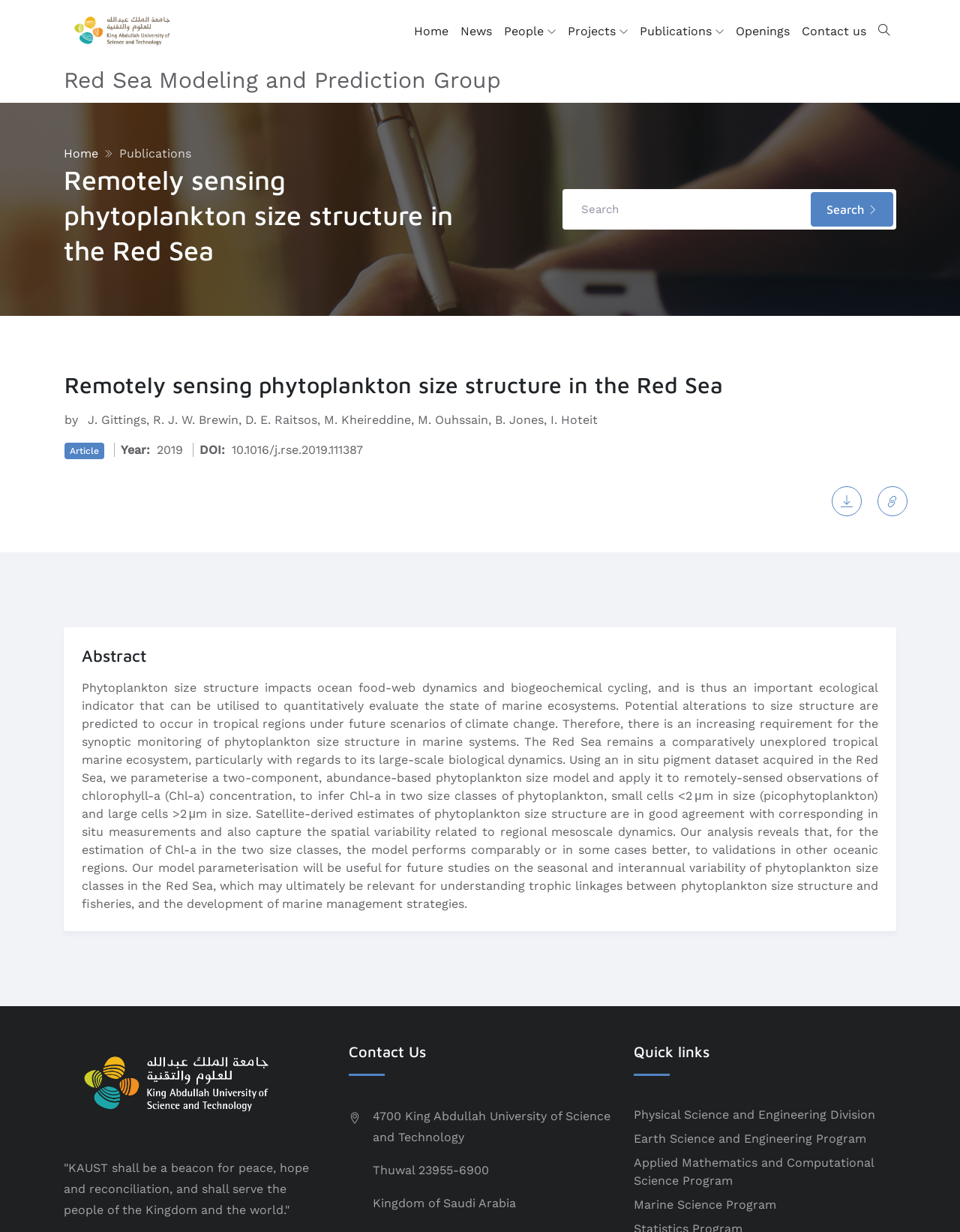Specify the bounding box coordinates for the region that must be clicked to perform the given instruction: "View the Abstract".

[0.085, 0.524, 0.915, 0.541]